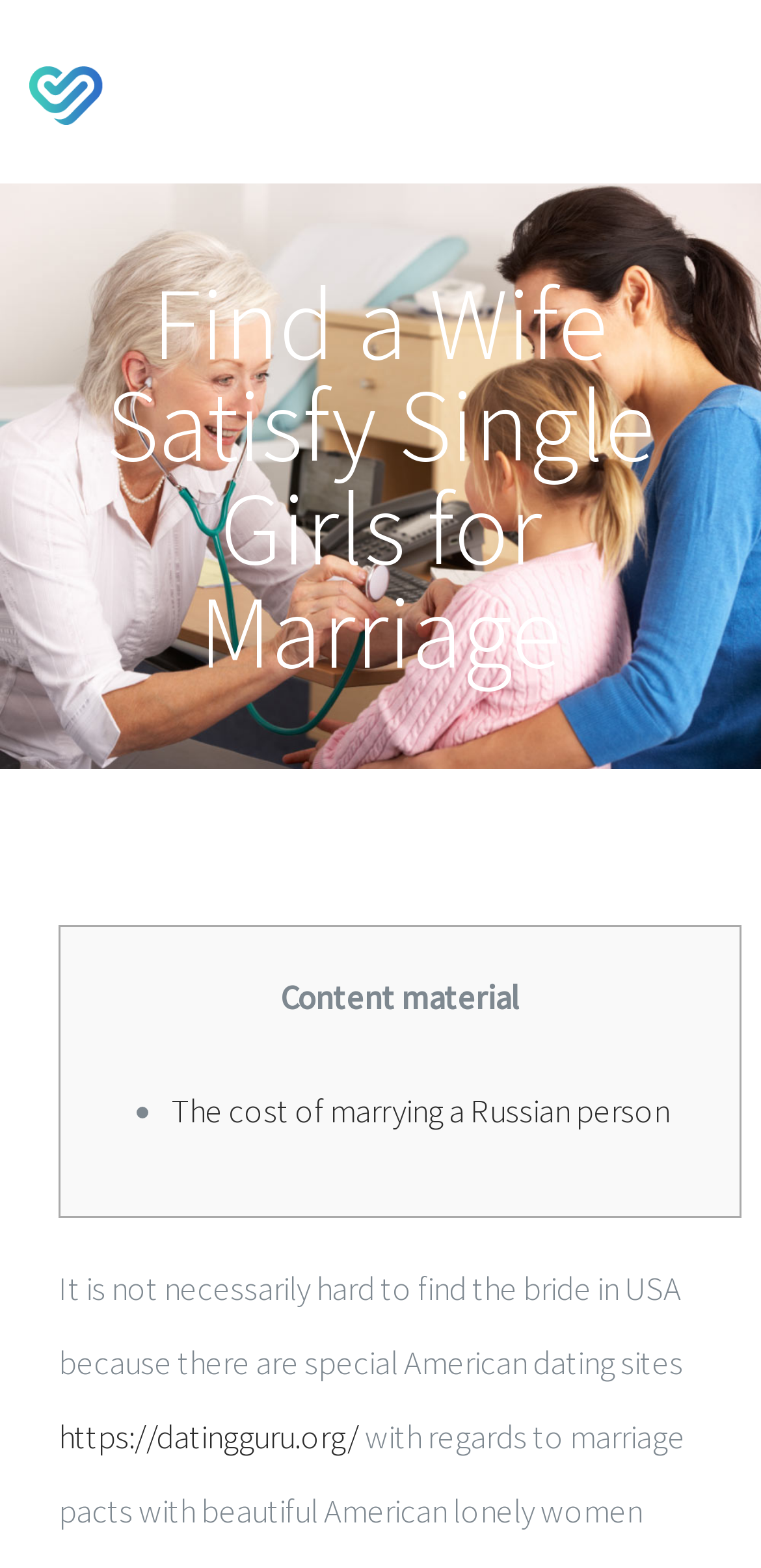Identify the bounding box for the UI element that is described as follows: "Toggle Navigation".

[0.756, 0.019, 0.962, 0.098]